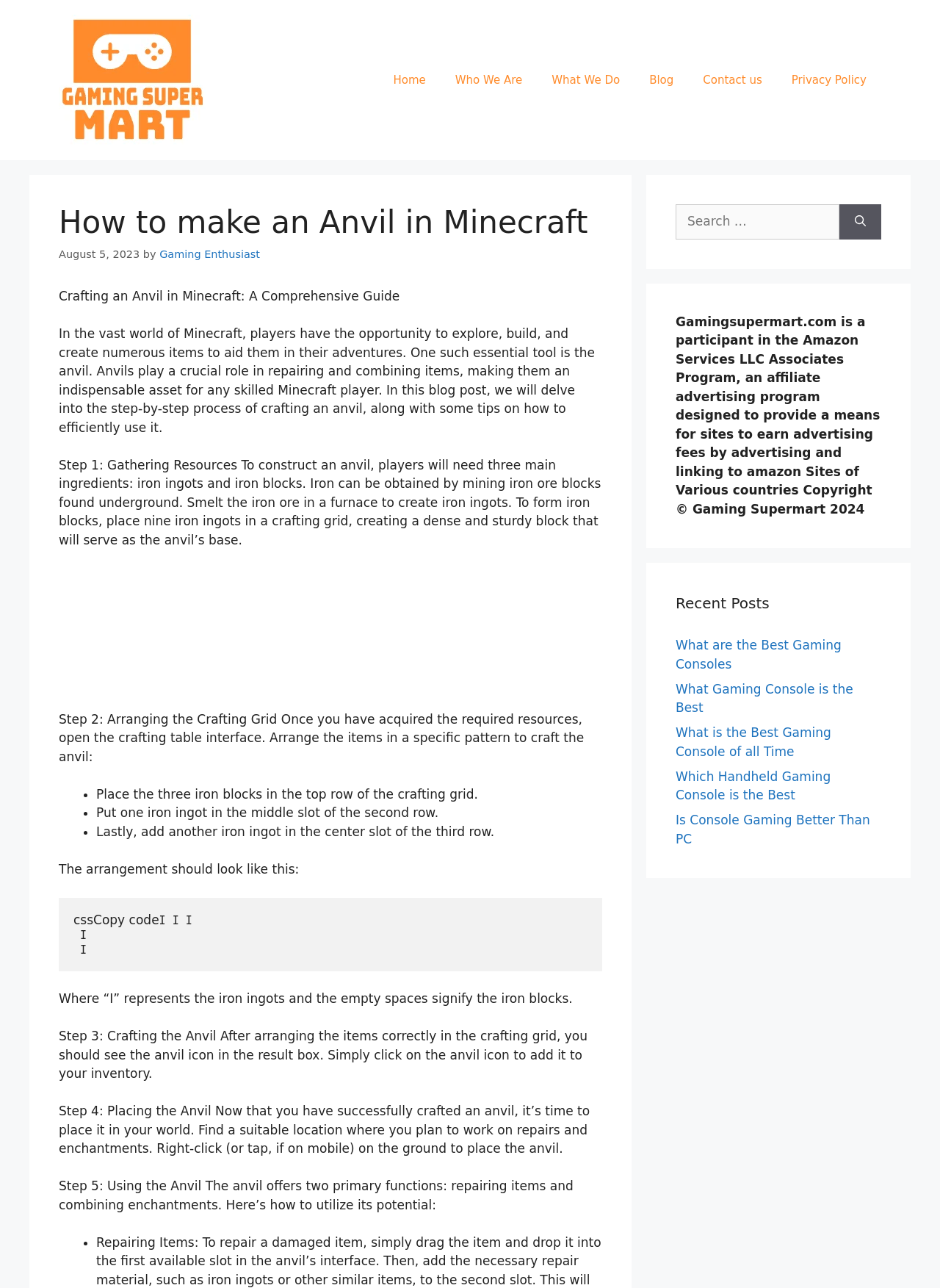What are the three main ingredients needed to construct an anvil? From the image, respond with a single word or brief phrase.

iron ingots and iron blocks